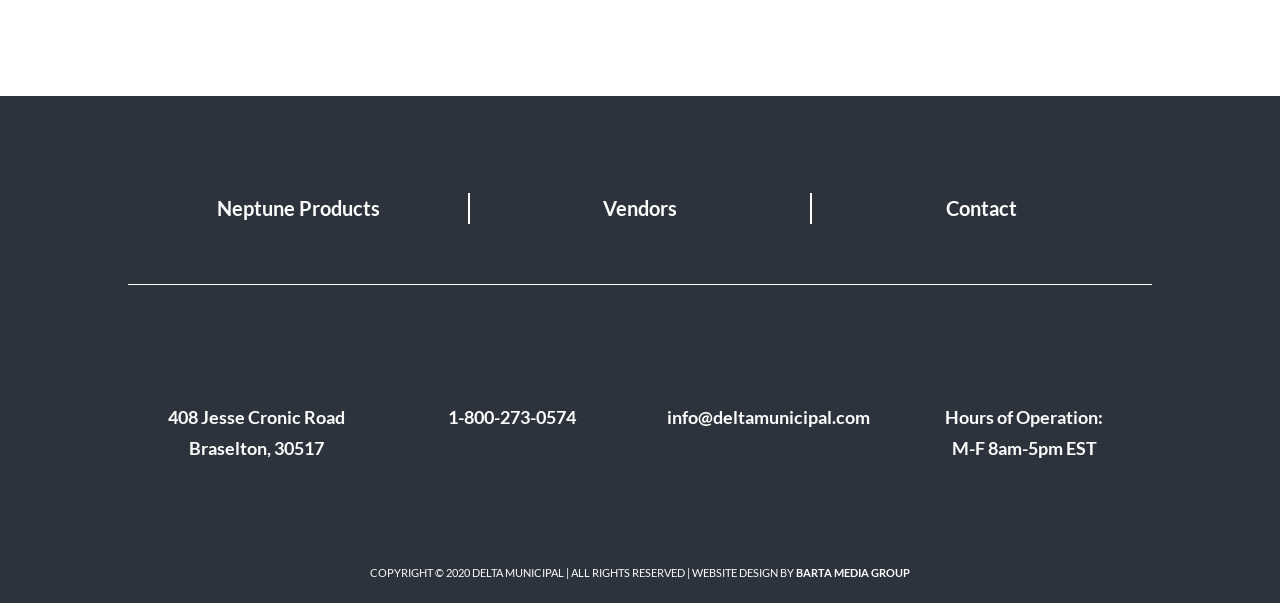Please analyze the image and provide a thorough answer to the question:
What is the company's phone number?

I found the phone number by looking at the static text elements on the webpage. Specifically, I found the element with the text '1-800-273-0574' located at coordinates [0.35, 0.674, 0.45, 0.71].